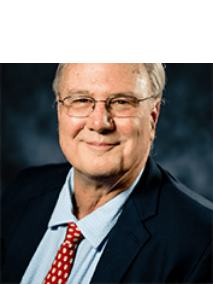Describe the image thoroughly.

The image features Bob Crider, CFA, who serves as a Senior Advisor in the Fixed Income Investment Team. He is depicted in a professional setting, wearing a smart suit with a light blue shirt and a red patterned tie. Bob has a warm smile, and his glasses complement his approachable demeanor. The background appears to be softly blurred, emphasizing his presence as an experienced professional in the financial sector.